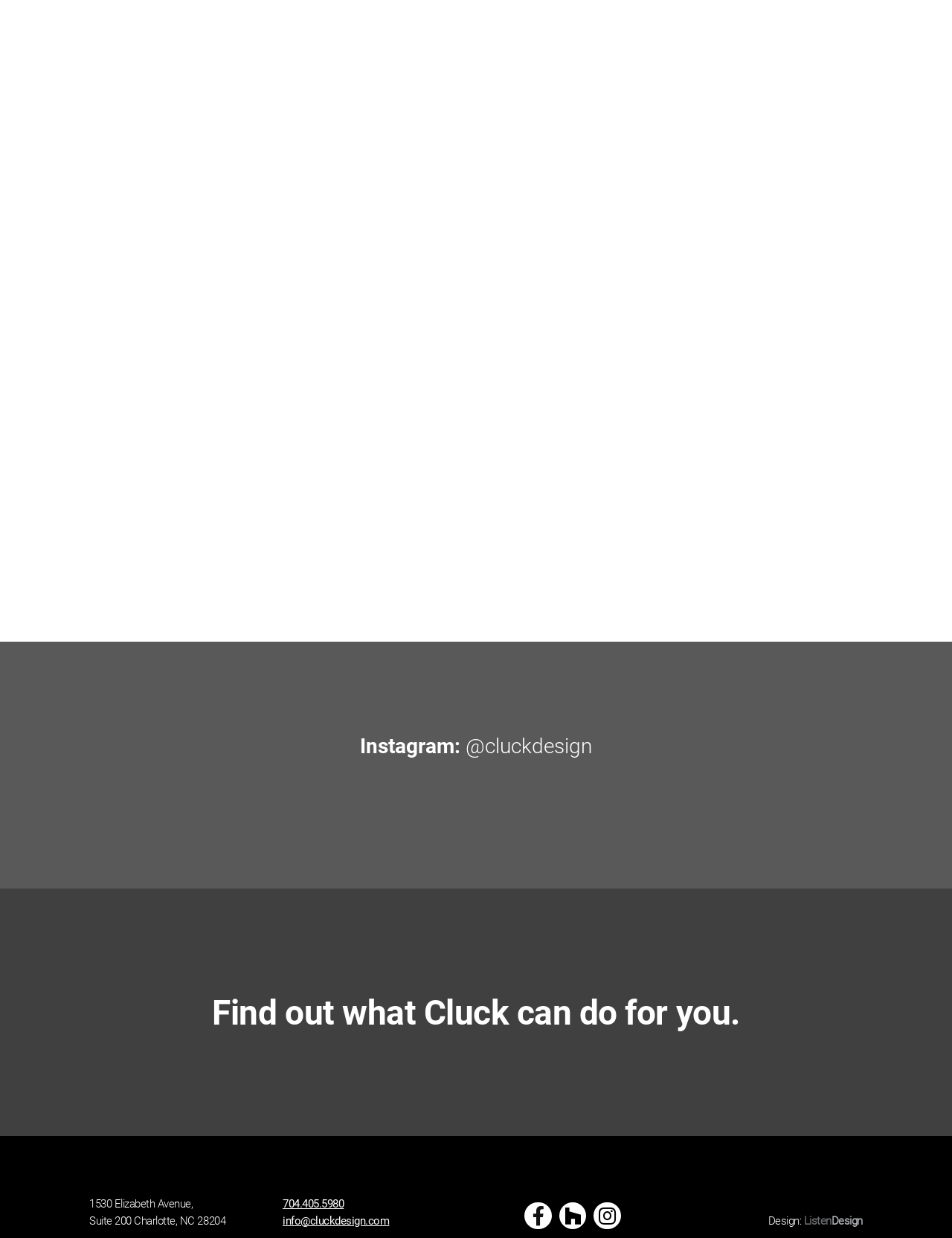Please find the bounding box coordinates (top-left x, top-left y, bottom-right x, bottom-right y) in the screenshot for the UI element described as follows: Facebook-f

[0.551, 0.971, 0.58, 0.993]